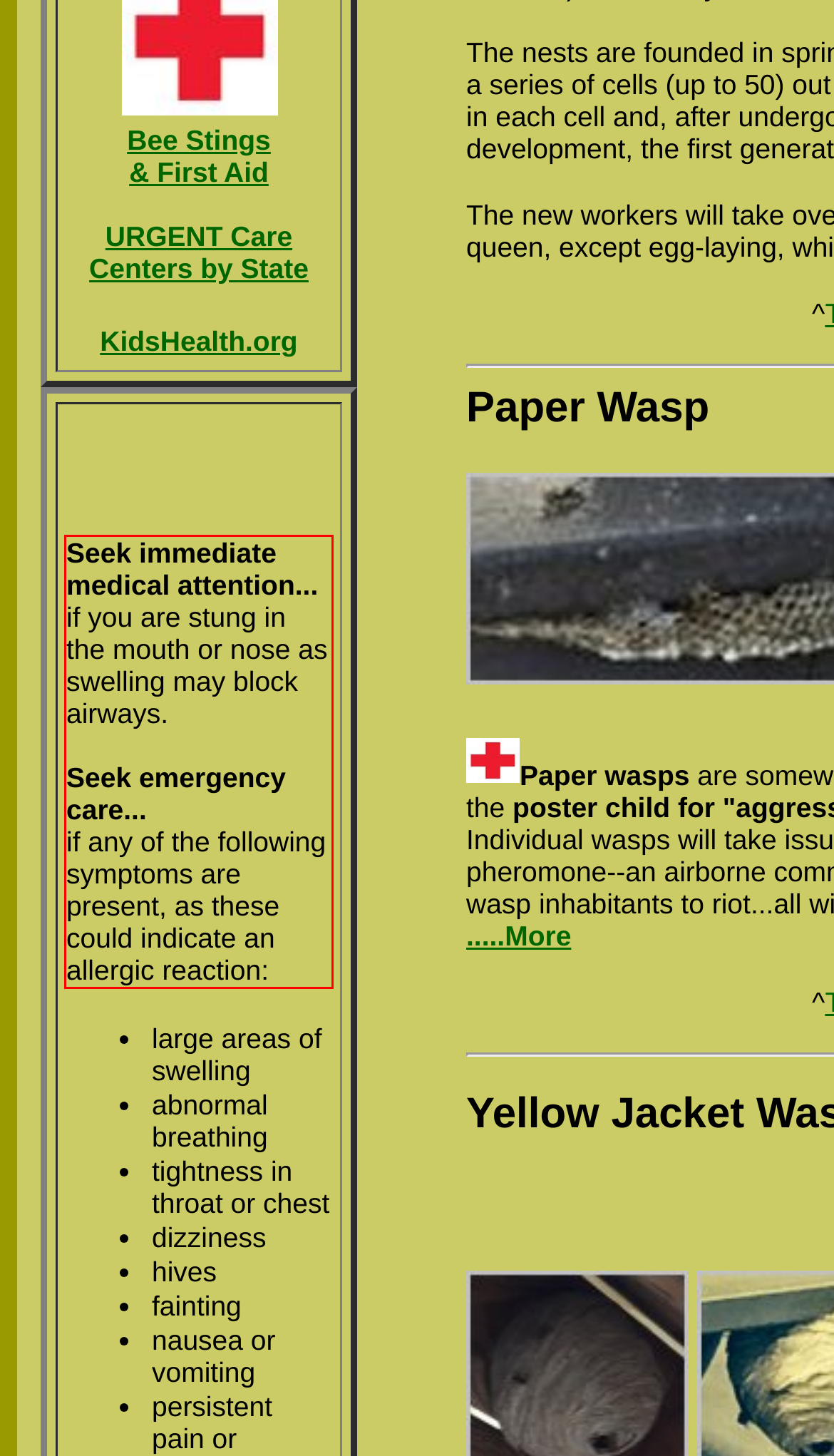Given a screenshot of a webpage containing a red bounding box, perform OCR on the text within this red bounding box and provide the text content.

Seek immediate medical attention... if you are stung in the mouth or nose as swelling may block airways. Seek emergency care... if any of the following symptoms are present, as these could indicate an allergic reaction: